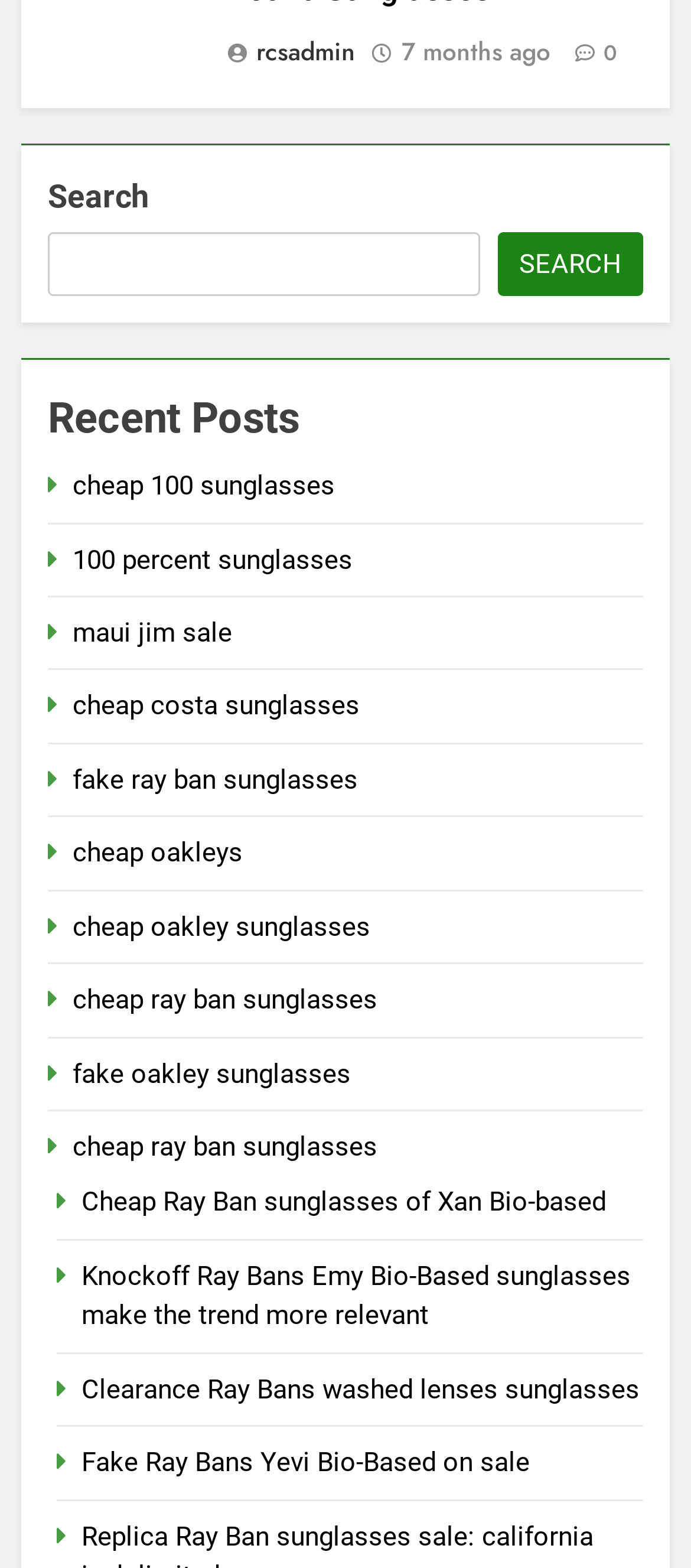Provide the bounding box coordinates for the area that should be clicked to complete the instruction: "search for something".

[0.069, 0.11, 0.931, 0.189]